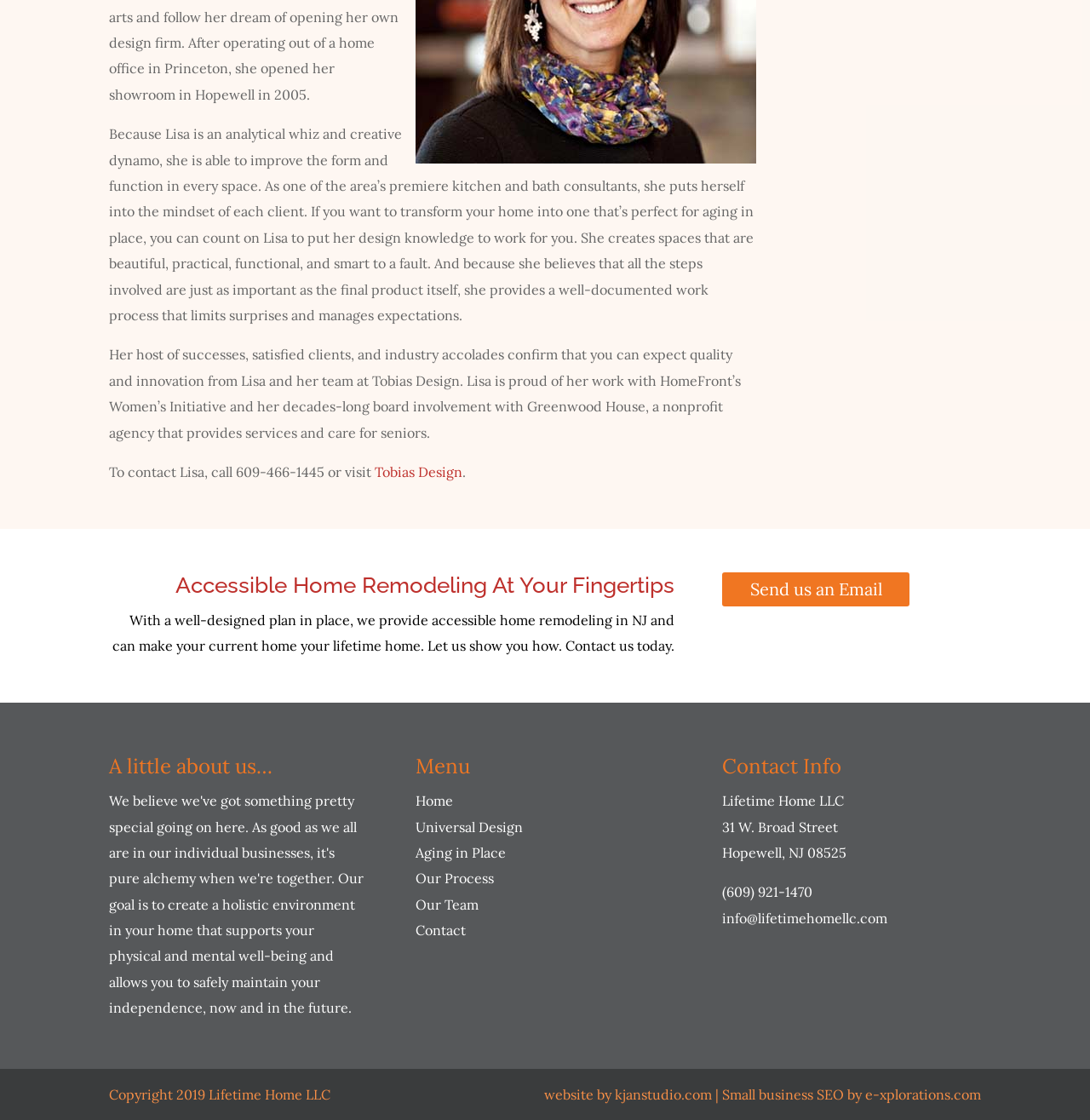Determine the bounding box coordinates of the UI element described below. Use the format (top-left x, top-left y, bottom-right x, bottom-right y) with floating point numbers between 0 and 1: Contact

[0.381, 0.823, 0.427, 0.838]